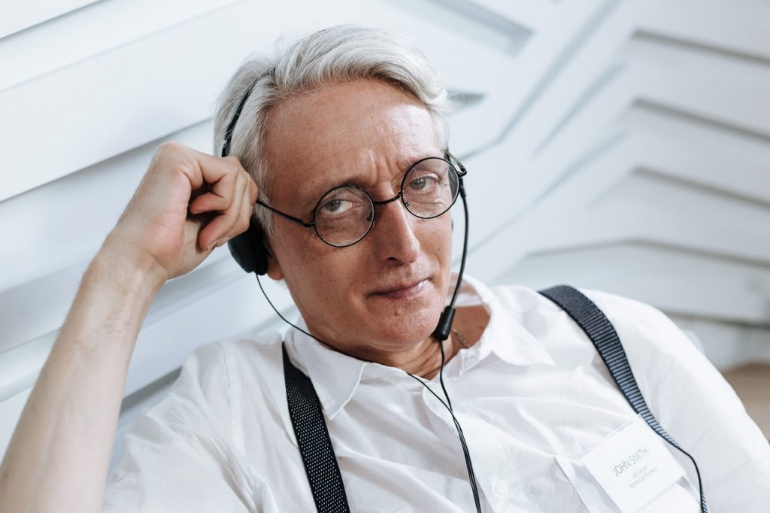Describe every aspect of the image in depth.

The image features a mature man with grey hair and glasses, wearing a white button-up shirt complemented by black suspenders. He is engaged in a focused expression, wearing a headset that suggests he is involved in a virtual call or communication. His left hand is resting thoughtfully against his head, indicating a moment of concentration. The background features a modern, minimalist design, enhancing the contemporary feel associated with virtual communication environments. This visual aligns with the theme of debunking myths about virtual call centers, emphasizing the blend of technology and personal engagement in providing quality customer experiences.